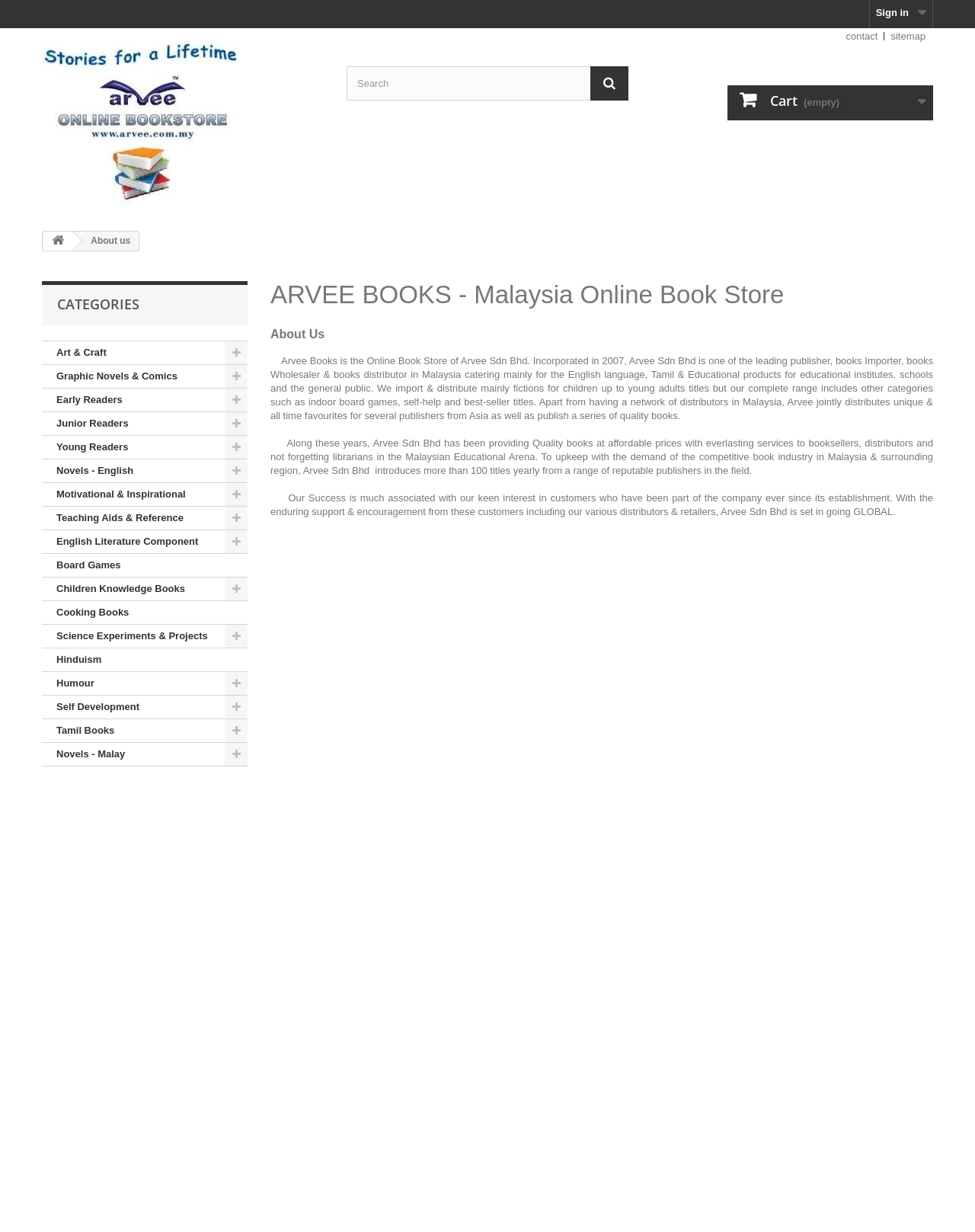Identify the bounding box coordinates for the element you need to click to achieve the following task: "Sign in to your account". The coordinates must be four float values ranging from 0 to 1, formatted as [left, top, right, bottom].

[0.892, 0.0, 0.956, 0.023]